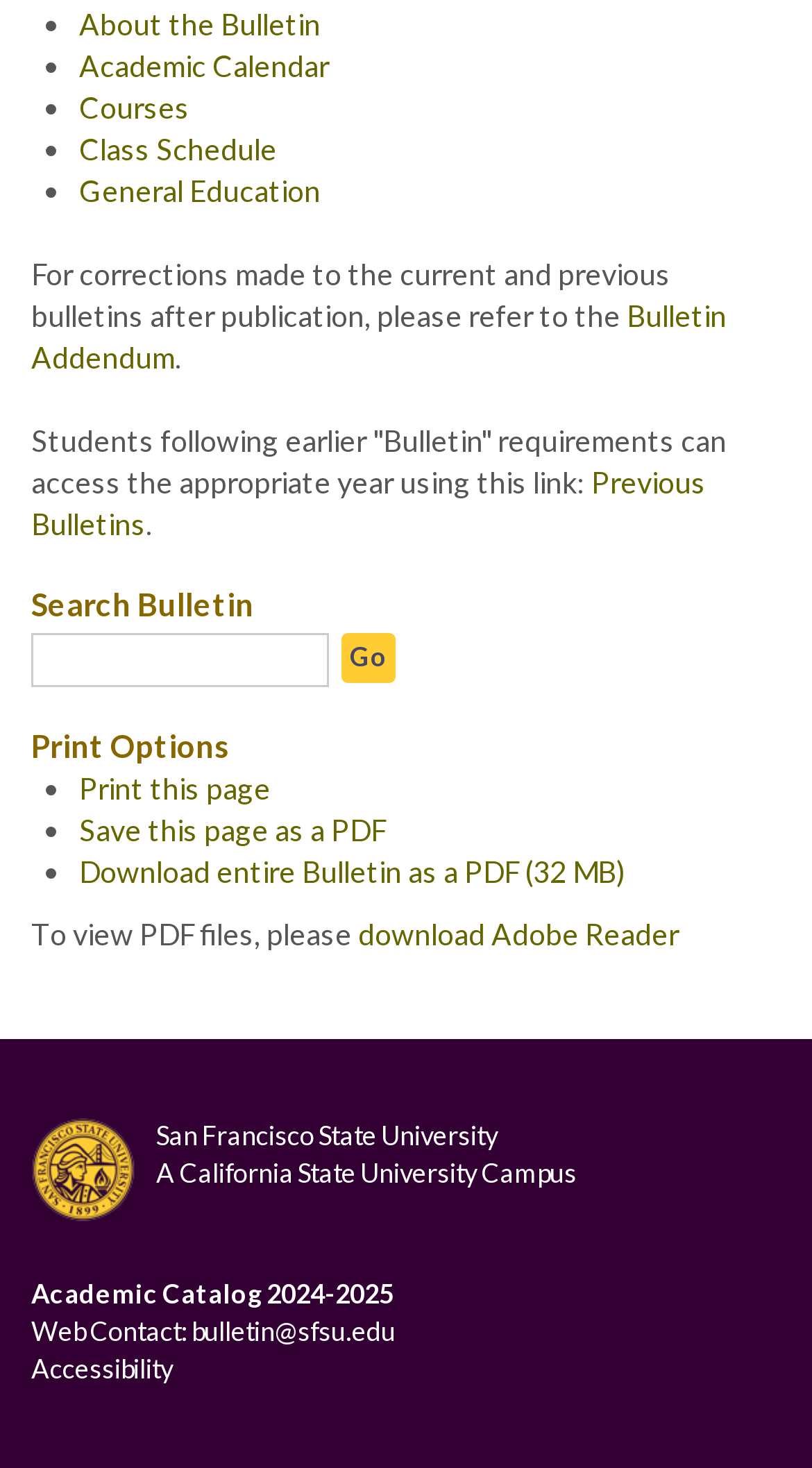Please pinpoint the bounding box coordinates for the region I should click to adhere to this instruction: "Search Bulletin".

[0.038, 0.431, 0.487, 0.468]